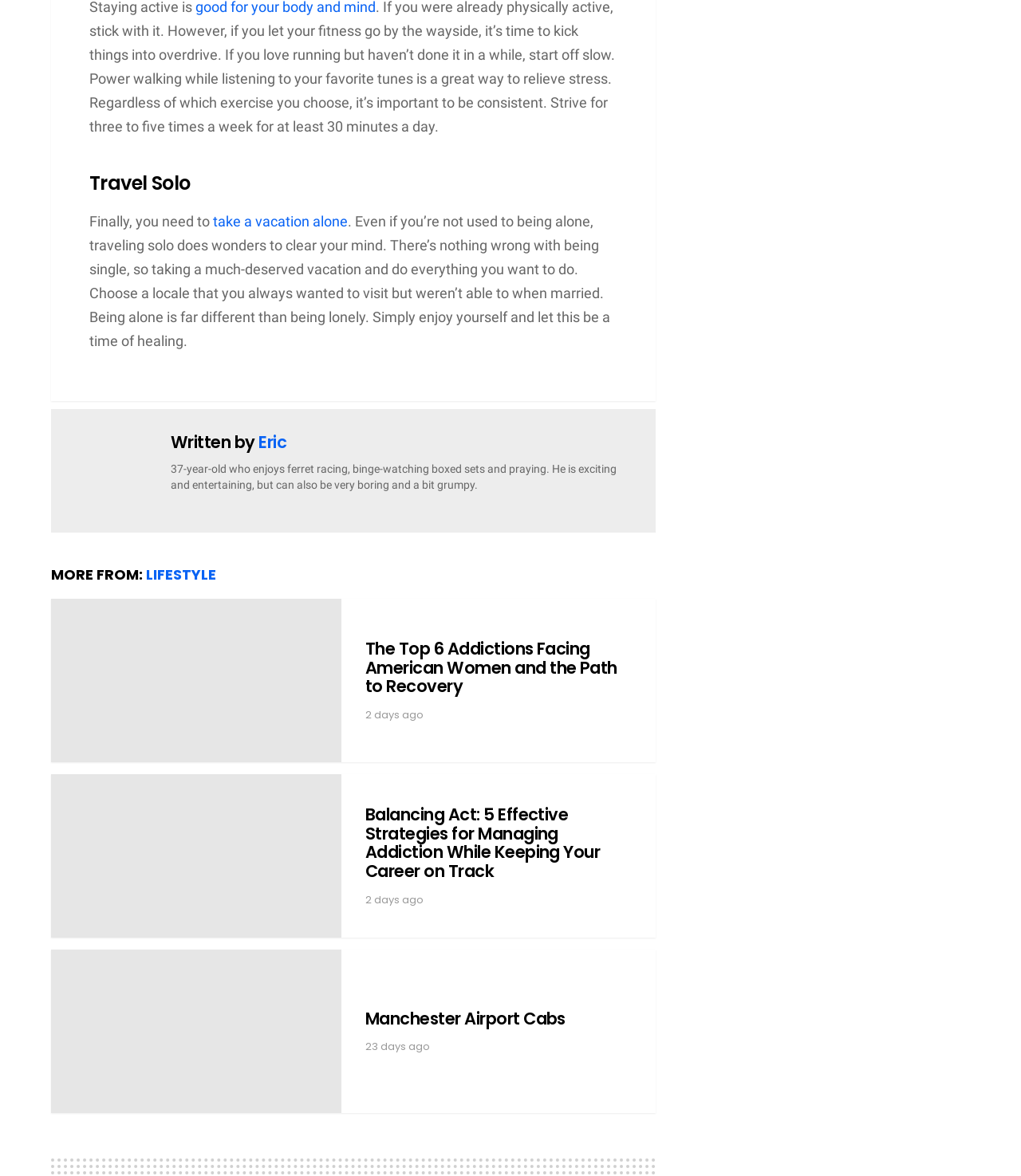Please identify the bounding box coordinates of the region to click in order to complete the task: "view the article about balancing act for managing addiction". The coordinates must be four float numbers between 0 and 1, specified as [left, top, right, bottom].

[0.358, 0.685, 0.619, 0.749]